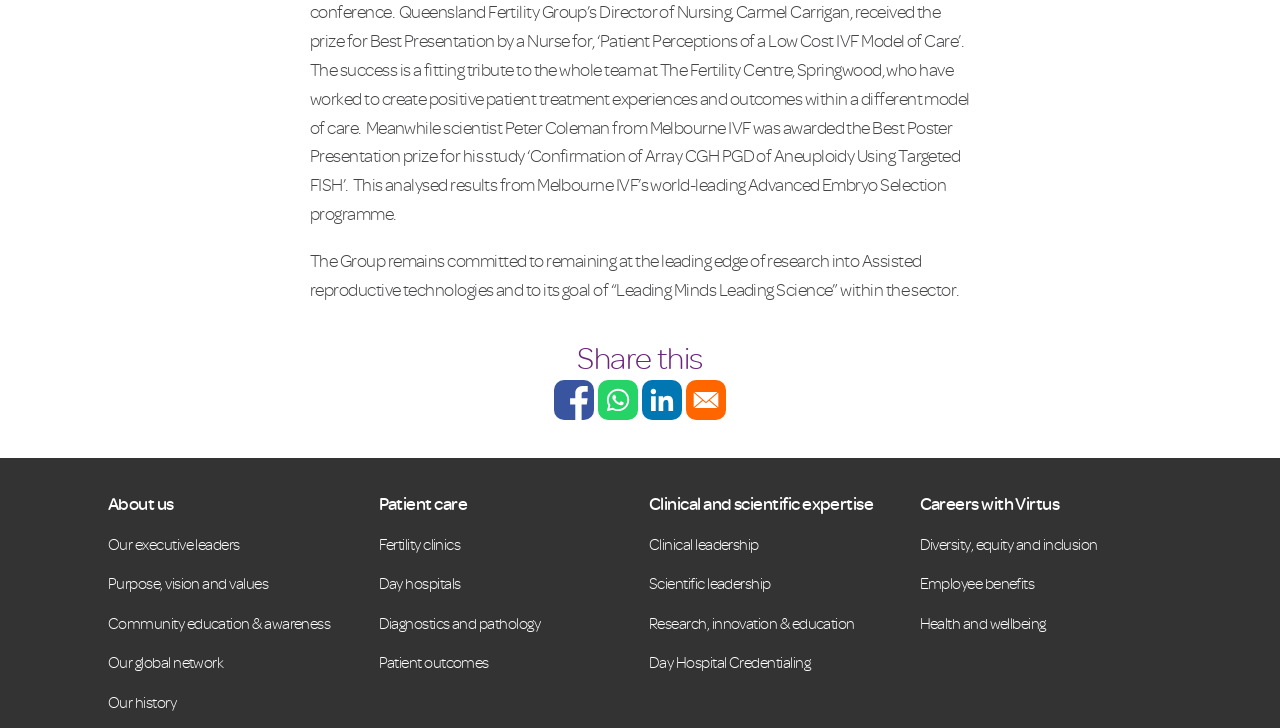Determine the bounding box for the UI element that matches this description: "Day Hospital Credentialing".

[0.507, 0.899, 0.633, 0.924]